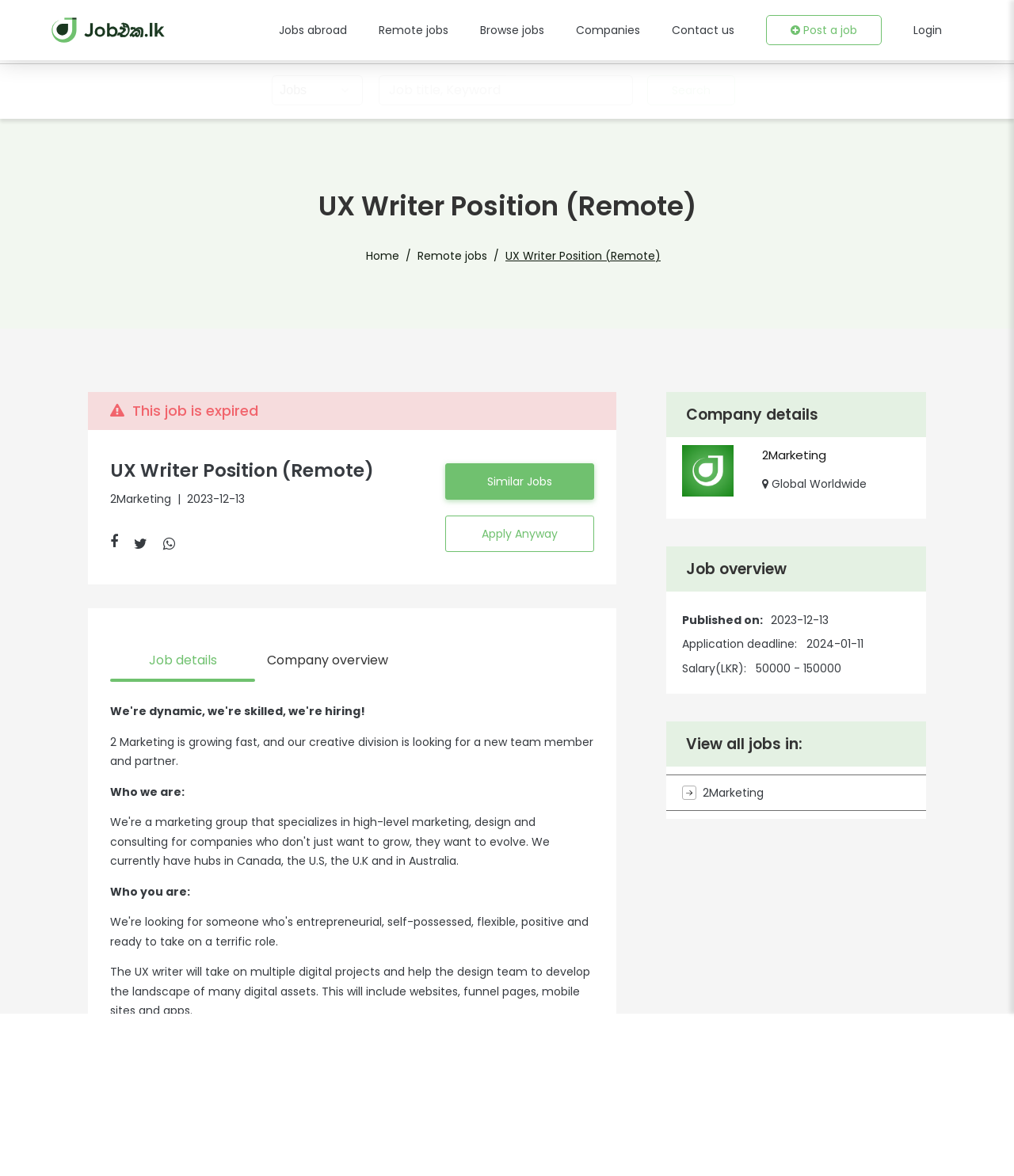Write a detailed summary of the webpage, including text, images, and layout.

This webpage is a job posting for a UX Writer Position at 2Marketing, a company based in Sri Lanka. The page is divided into several sections, with a site logo at the top left corner. Below the logo, there are several links to navigate to different parts of the website, including "Jobs abroad", "Remote jobs", "Browse jobs", "Companies", "Contact us", and "Post a job".

On the top right corner, there is a search bar with a combobox and a textbox to input job titles or keywords, accompanied by a "Search" button. Below the search bar, there is a heading that displays the job title, "UX Writer Position (Remote)".

The main content of the page is divided into two columns. The left column contains the job details, including a brief company overview, job description, qualifications, and requirements. The job description explains that the UX writer will work on multiple digital projects, developing the landscape of various digital assets. The qualifications and requirements include 5 years of writing experience, knowledge of user journeys, and experience with content UI and microscopy.

The right column contains company details, including the company name, "2Marketing", and its location, "Global Worldwide". There is also a section for job overview, which displays the published date, application deadline, and salary range.

At the bottom of the page, there is a section that allows users to view all jobs in the company, with a link to "2Marketing" and an arrow icon.